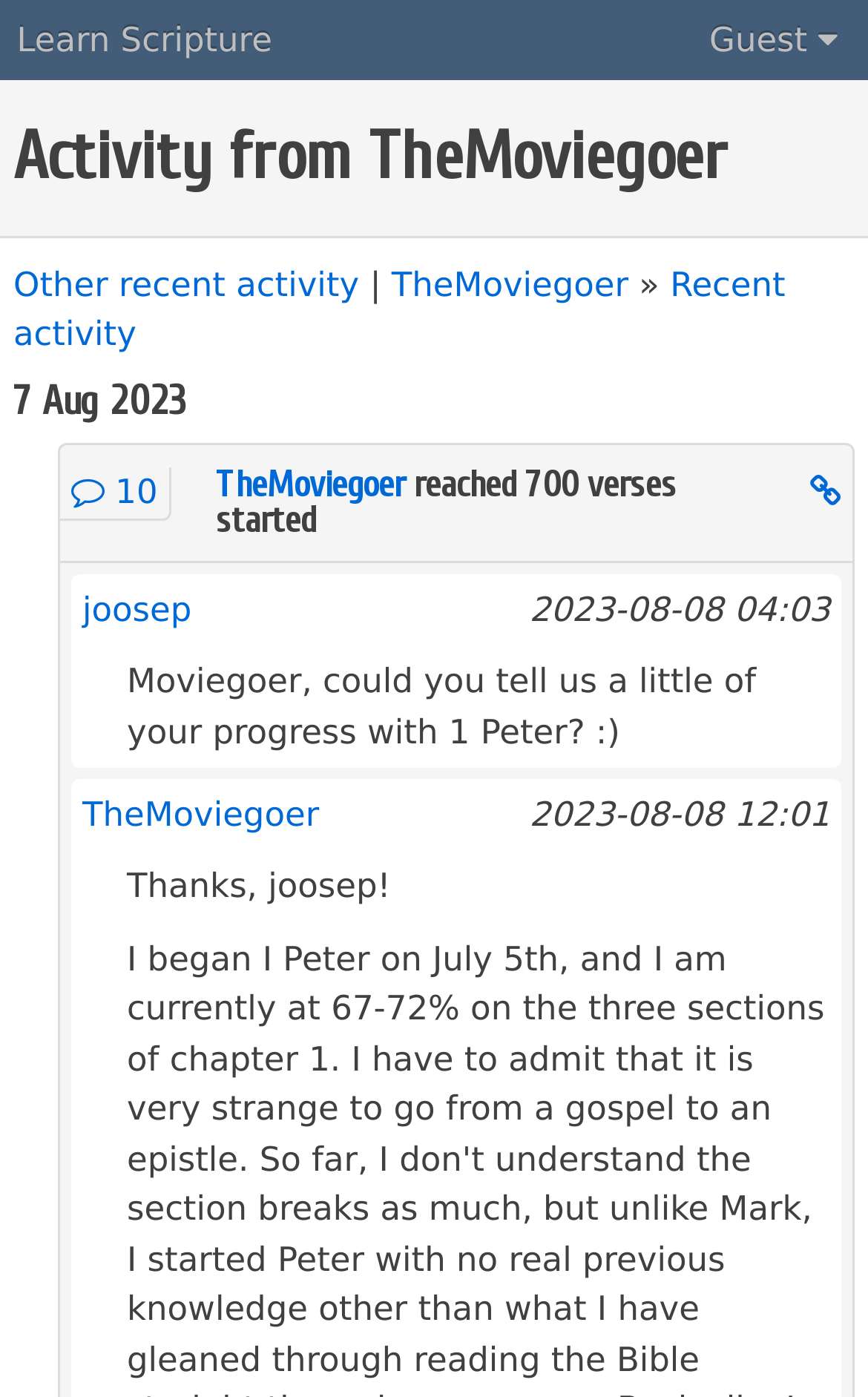Can you find the bounding box coordinates for the element to click on to achieve the instruction: "Go to Learn Scripture"?

[0.0, 0.002, 0.333, 0.057]